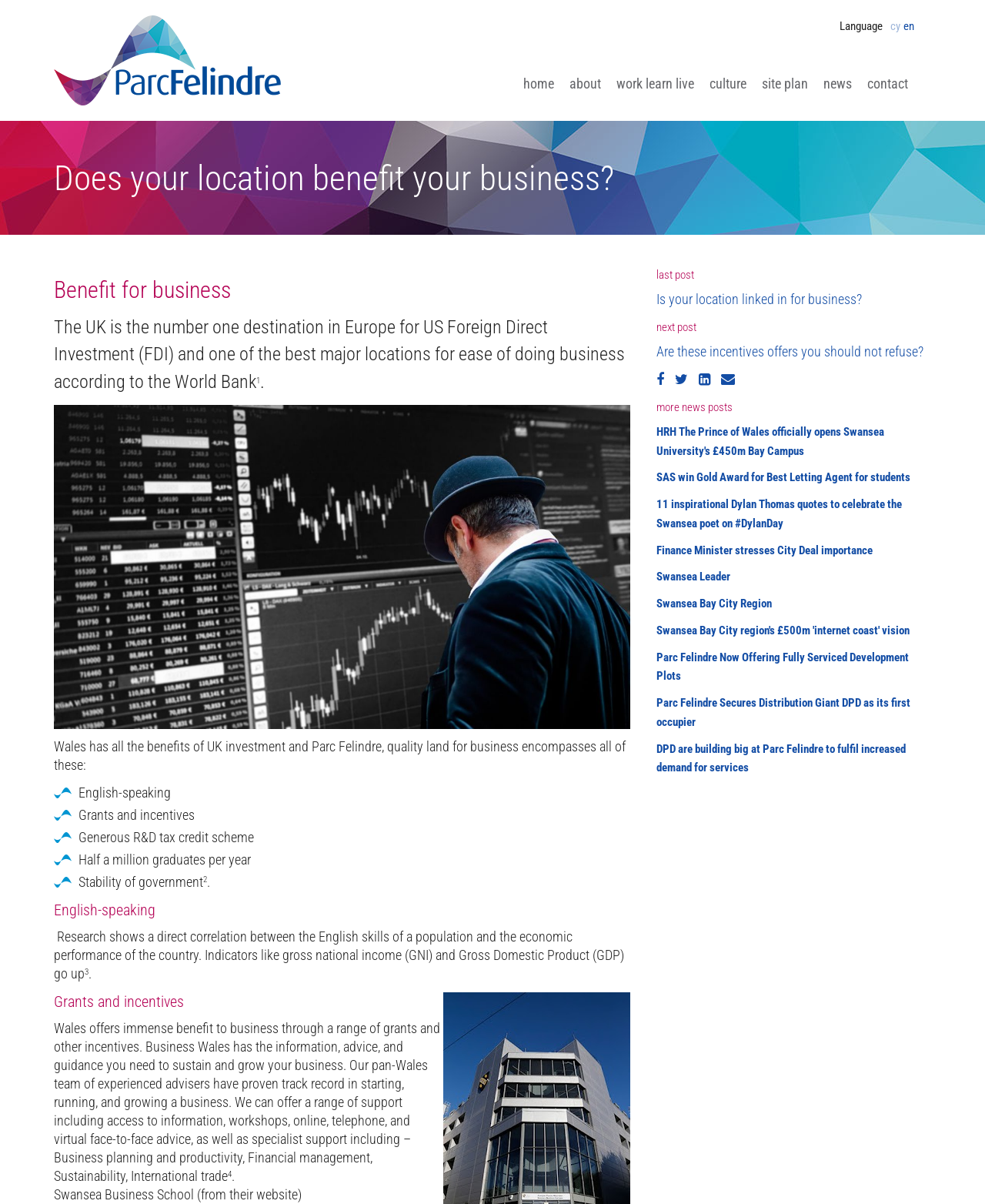Identify the main heading from the webpage and provide its text content.

Does your location benefit your business?